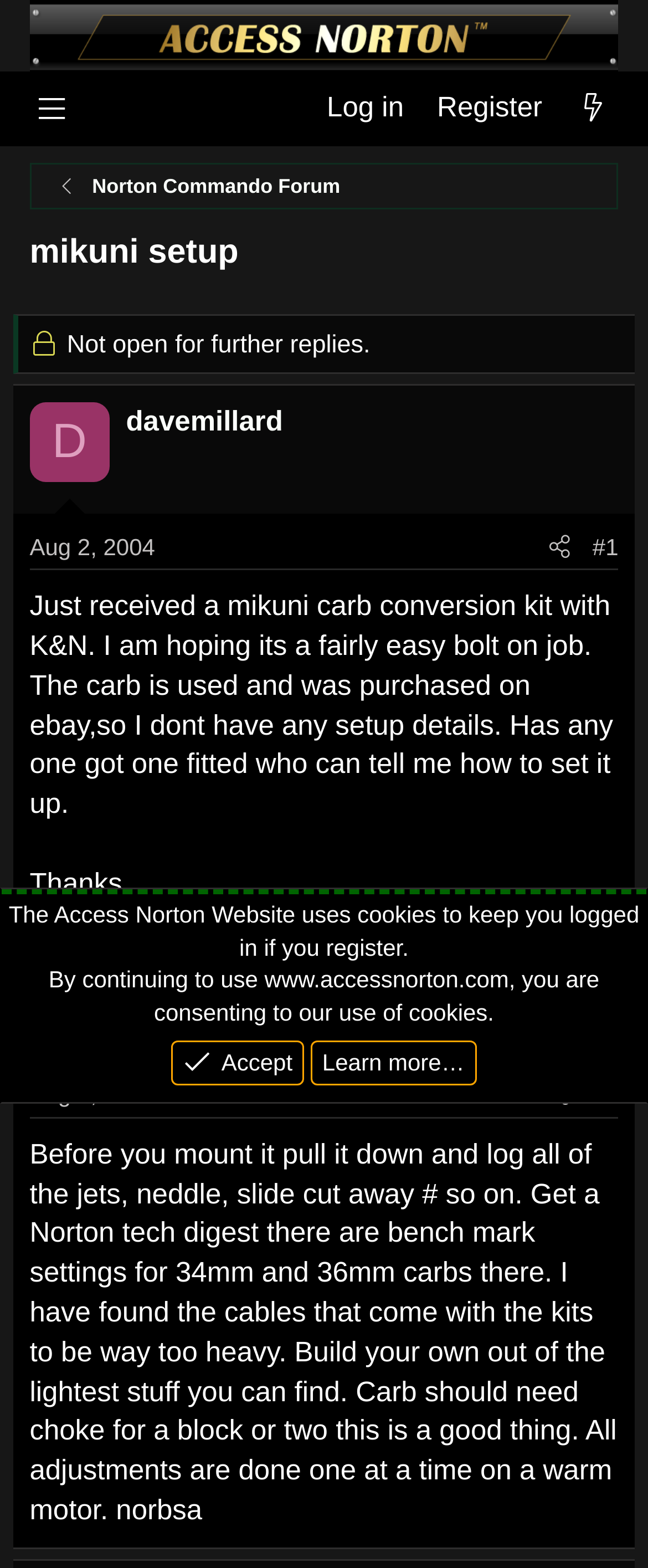Carefully examine the image and provide an in-depth answer to the question: What is the topic of the current discussion?

The topic of the current discussion is about the installation and setup of a Mikuni carb conversion kit with K&N, as mentioned in the first post of the thread.